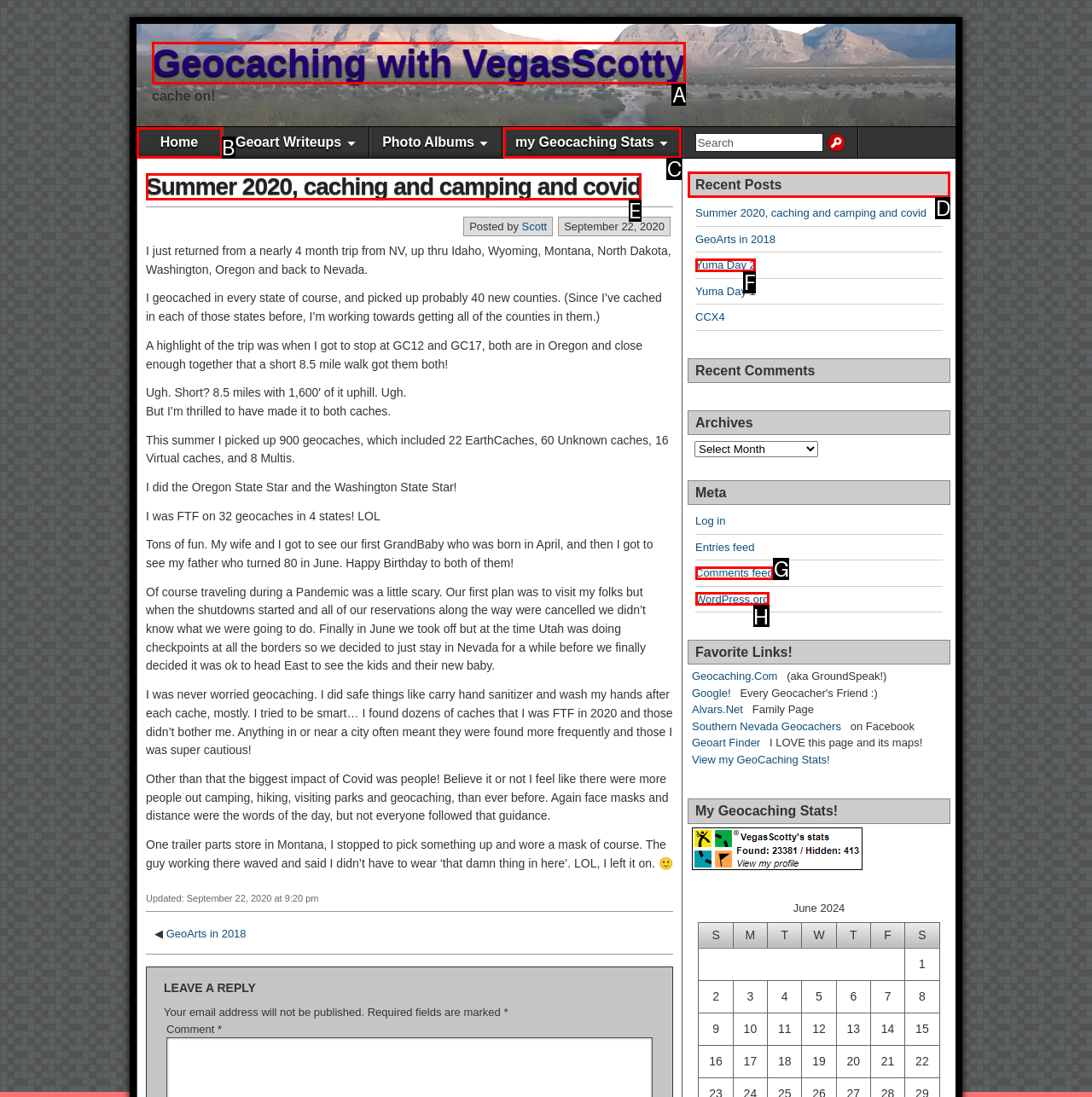Choose the HTML element that should be clicked to achieve this task: View recent posts
Respond with the letter of the correct choice.

D